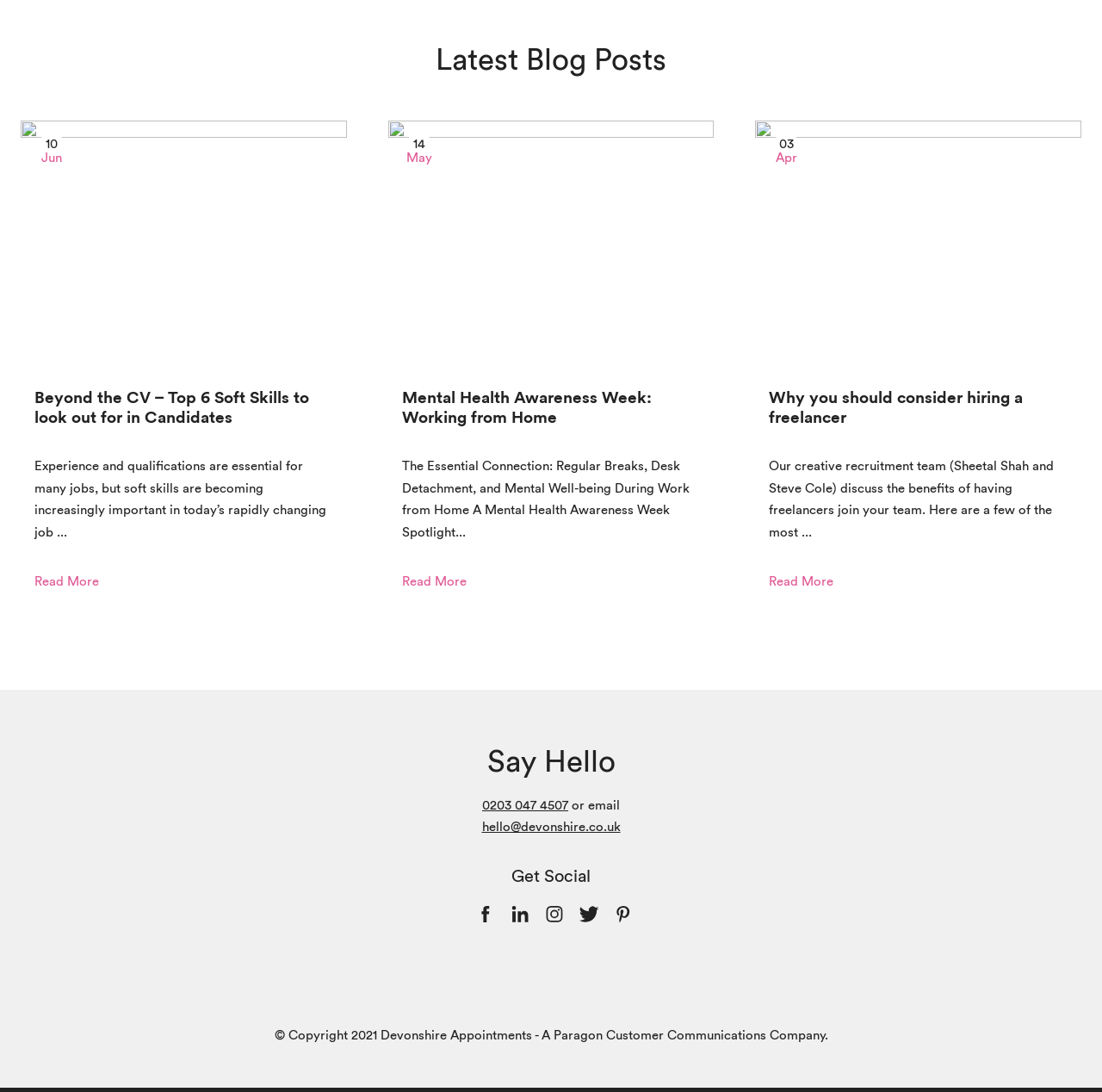What is the title of the first blog post?
Give a single word or phrase answer based on the content of the image.

Beyond the CV